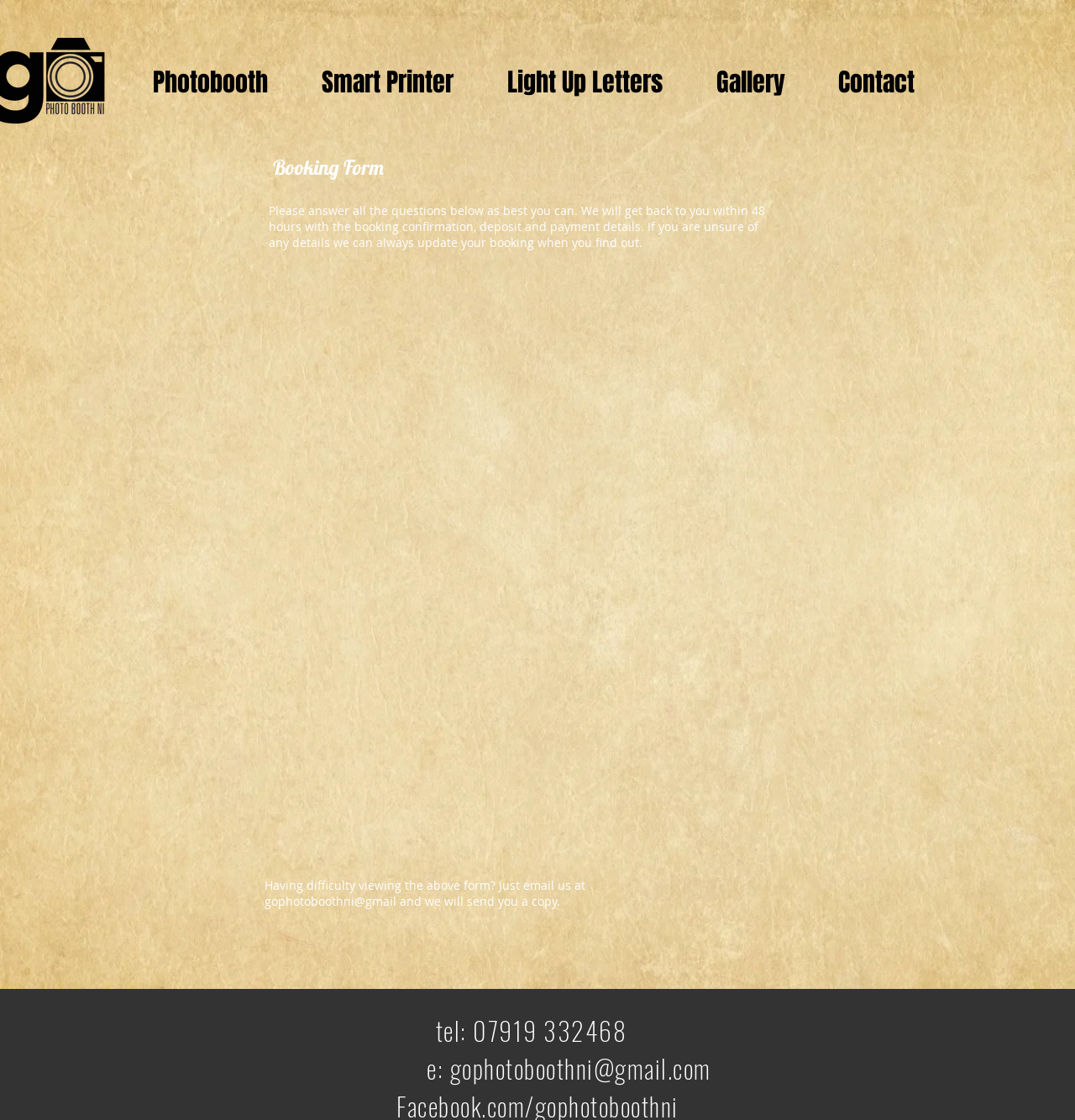Based on the image, provide a detailed response to the question:
What is the contact email address?

The contact email address can be found at the bottom of the webpage, within a heading element. It is also linked as a clickable email address.